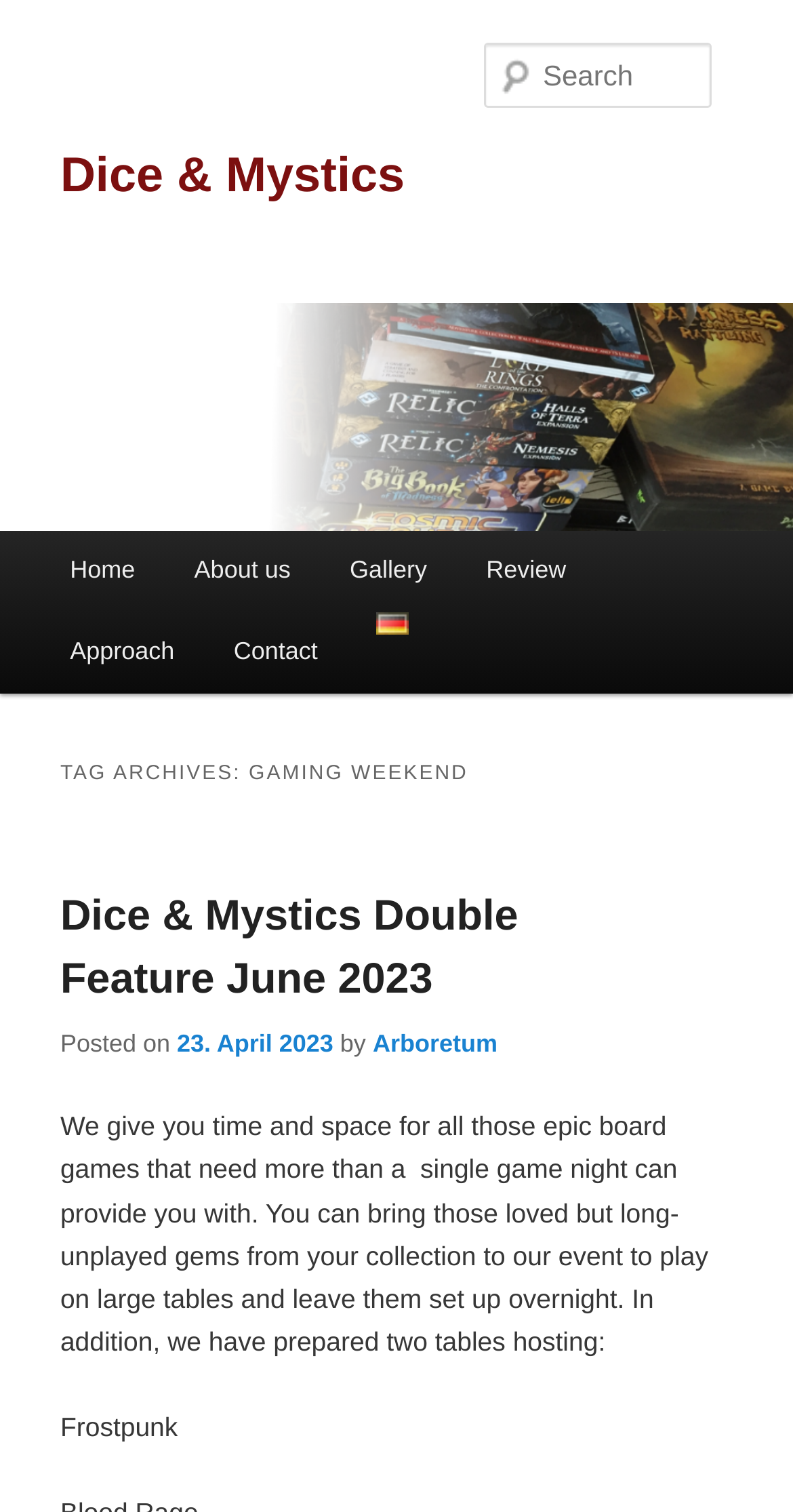What is the name of the event mentioned on the webpage?
By examining the image, provide a one-word or phrase answer.

Gaming Weekend